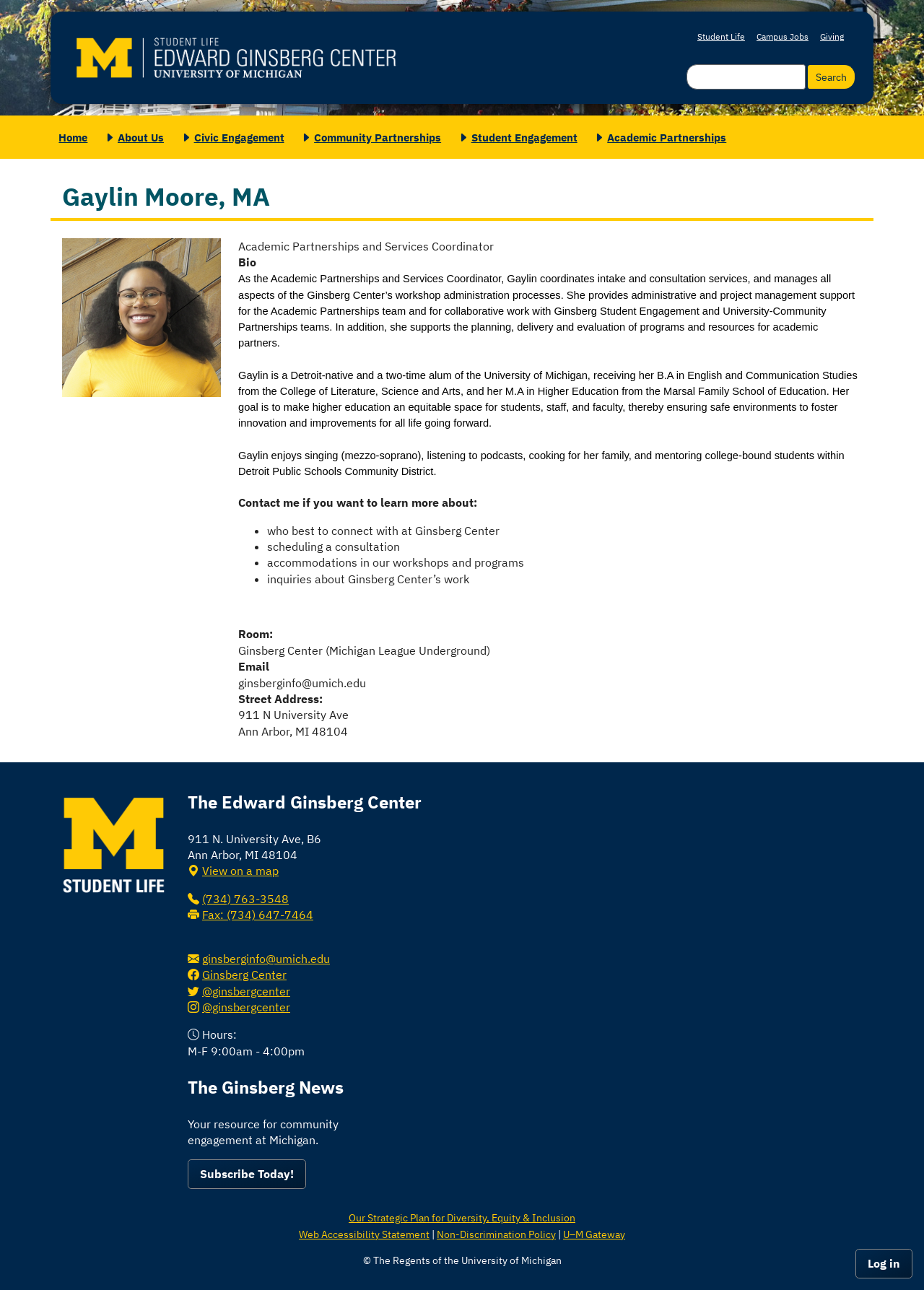Answer this question using a single word or a brief phrase:
What are Gaylin Moore's hobbies?

singing, listening to podcasts, cooking, mentoring